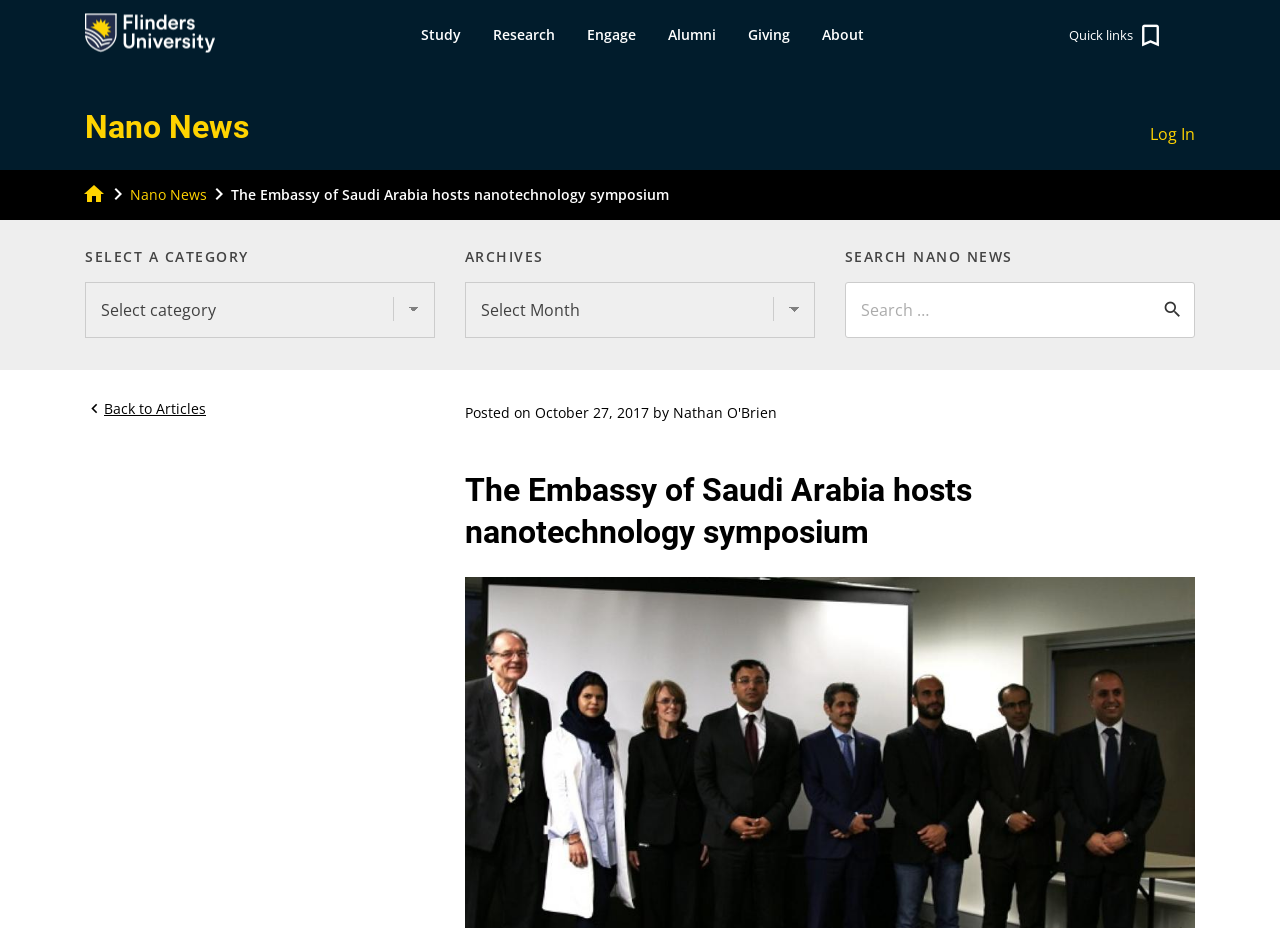Describe all the visual and textual components of the webpage comprehensively.

The webpage appears to be a news article page from a university website, specifically Flinders University. At the top left, there is a Flinders University logo, and next to it, a navigation menu with buttons for "Study", "Research", "Engage", "Alumni", "Giving", and "About". 

Below the navigation menu, there is a heading "Nano News" with a link to "Nano News" below it. To the right of the heading, there is a link to "Log In". 

The main content of the page is an article with the title "The Embassy of Saudi Arabia hosts nanotechnology symposium". The article has a posted date of October 27, 2017, and is written by Nathan O'Brien. 

On the right side of the page, there is a search bar with a label "SEARCH NANO NEWS" and a combobox to select a category. Below the search bar, there is a section with links to archives. 

At the bottom of the page, there is a post navigation section with a heading "Post navigation".